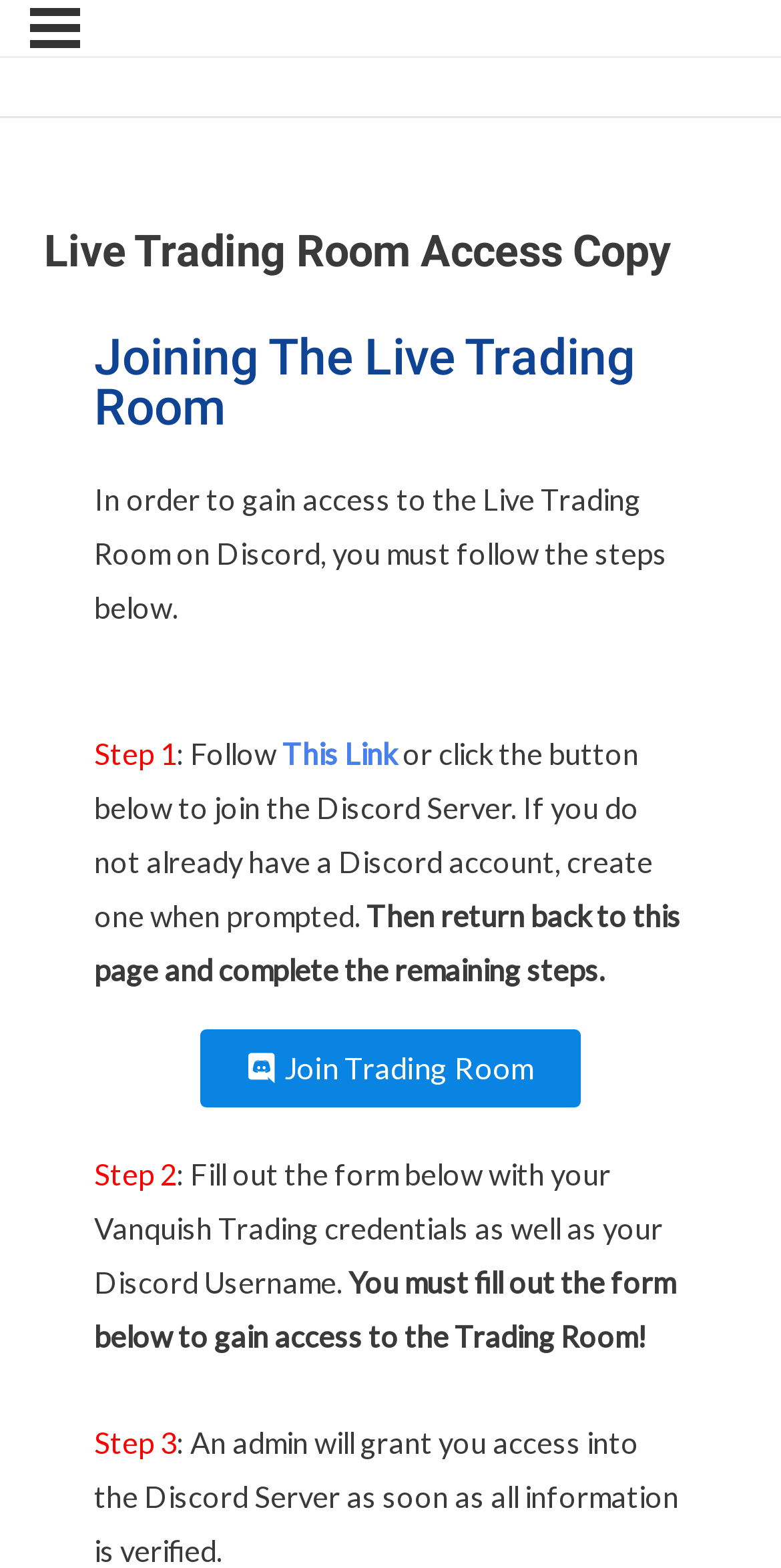Use a single word or phrase to answer the question:
What is required to fill out the form below?

Vanquish Trading credentials and Discord Username